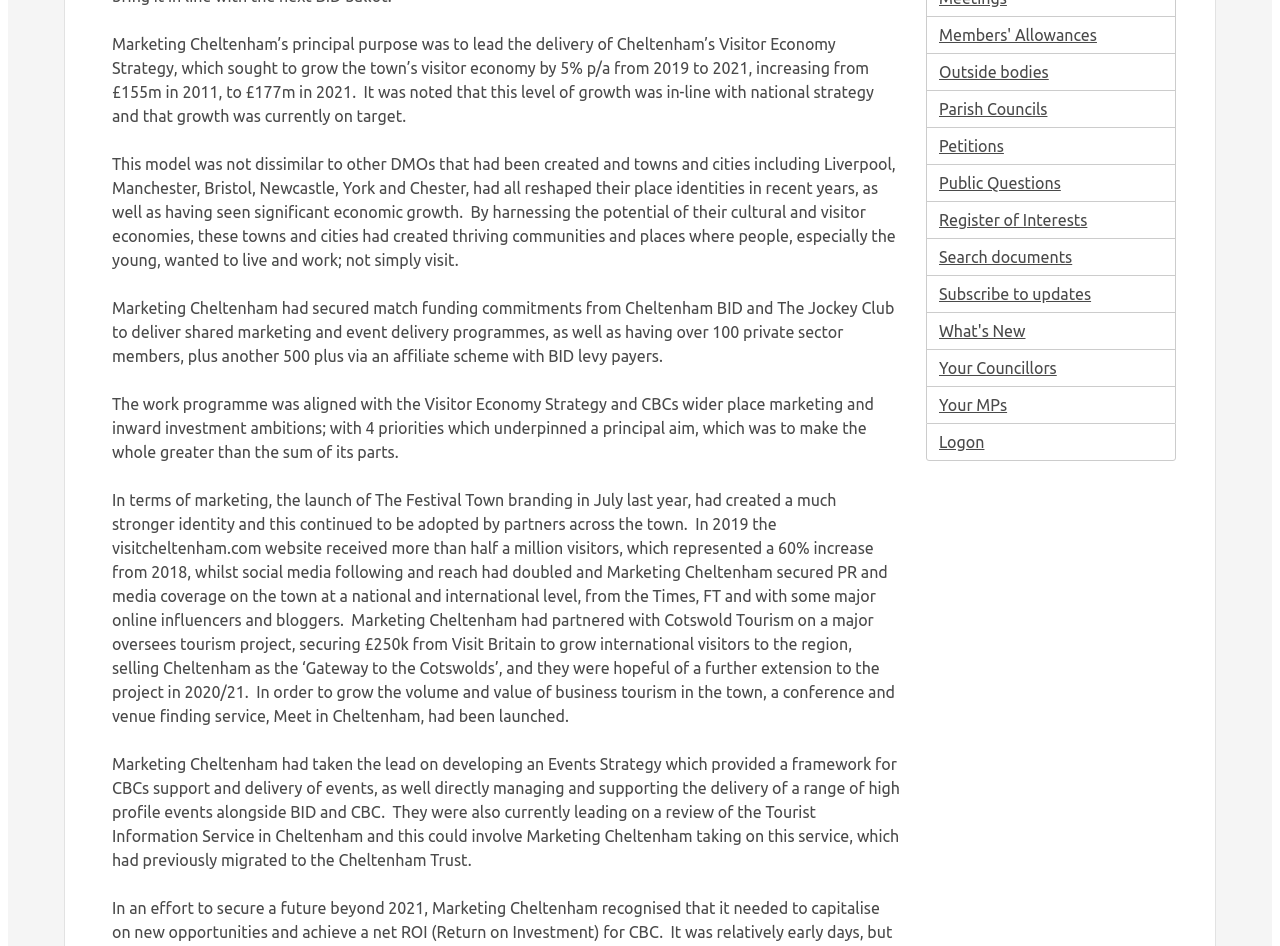Determine the bounding box coordinates for the UI element matching this description: "Subscribe to updates".

[0.724, 0.292, 0.918, 0.33]